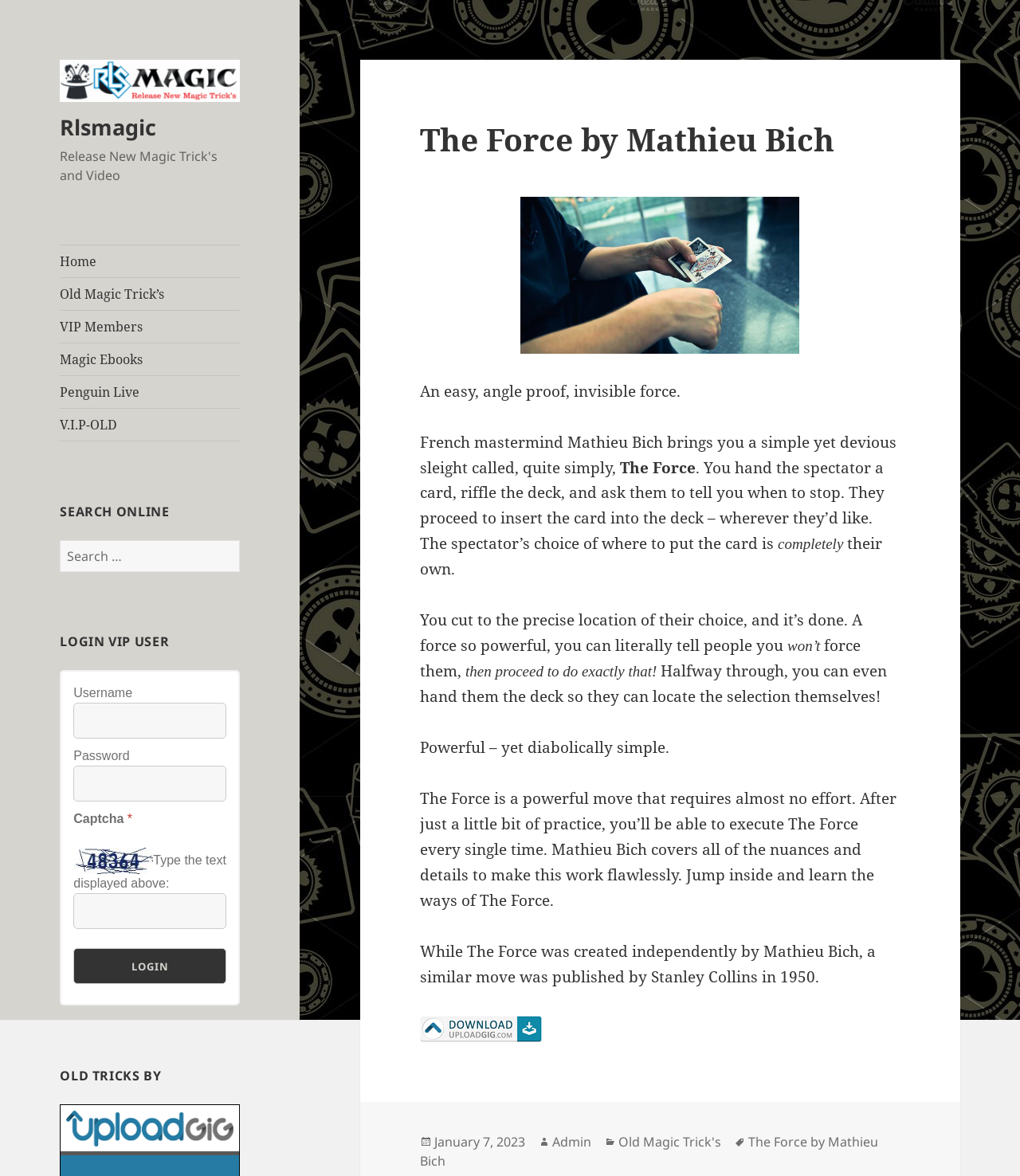Please identify the bounding box coordinates of the clickable area that will allow you to execute the instruction: "Search for a specific magic ebook".

[0.059, 0.292, 0.235, 0.319]